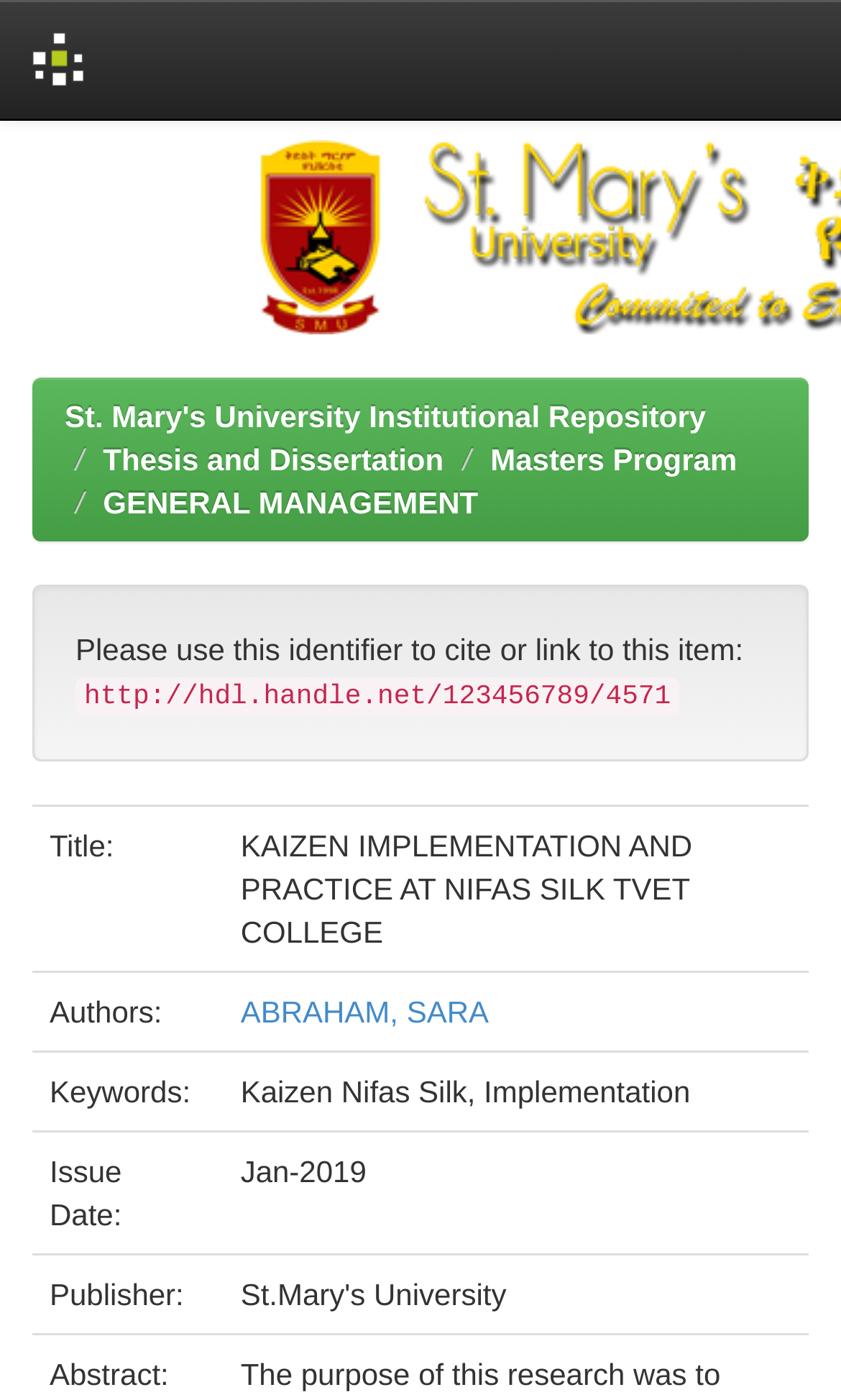Find the bounding box of the element with the following description: "St. Mary's University Institutional Repository". The coordinates must be four float numbers between 0 and 1, formatted as [left, top, right, bottom].

[0.077, 0.285, 0.839, 0.31]